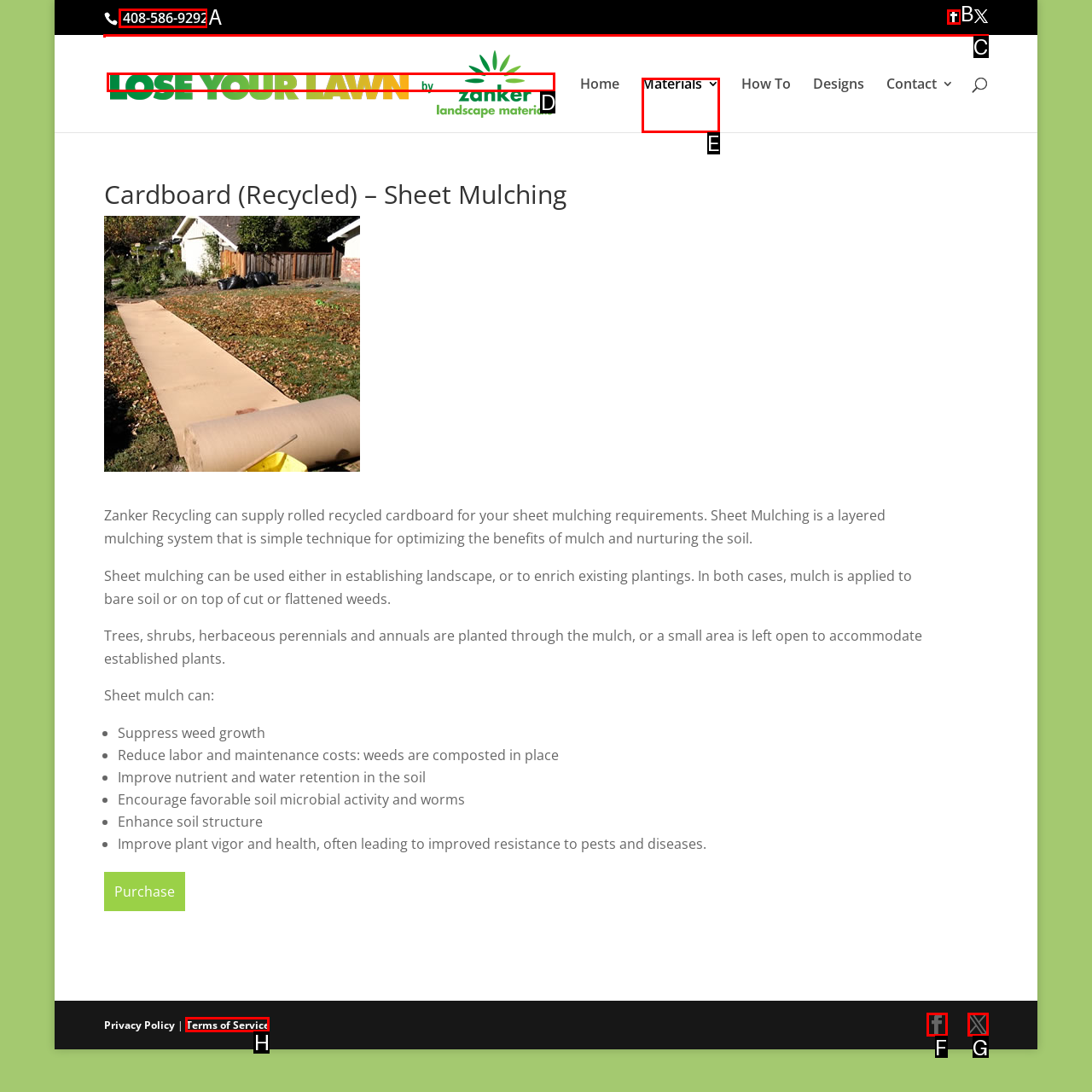Tell me the correct option to click for this task: Search for something
Write down the option's letter from the given choices.

C